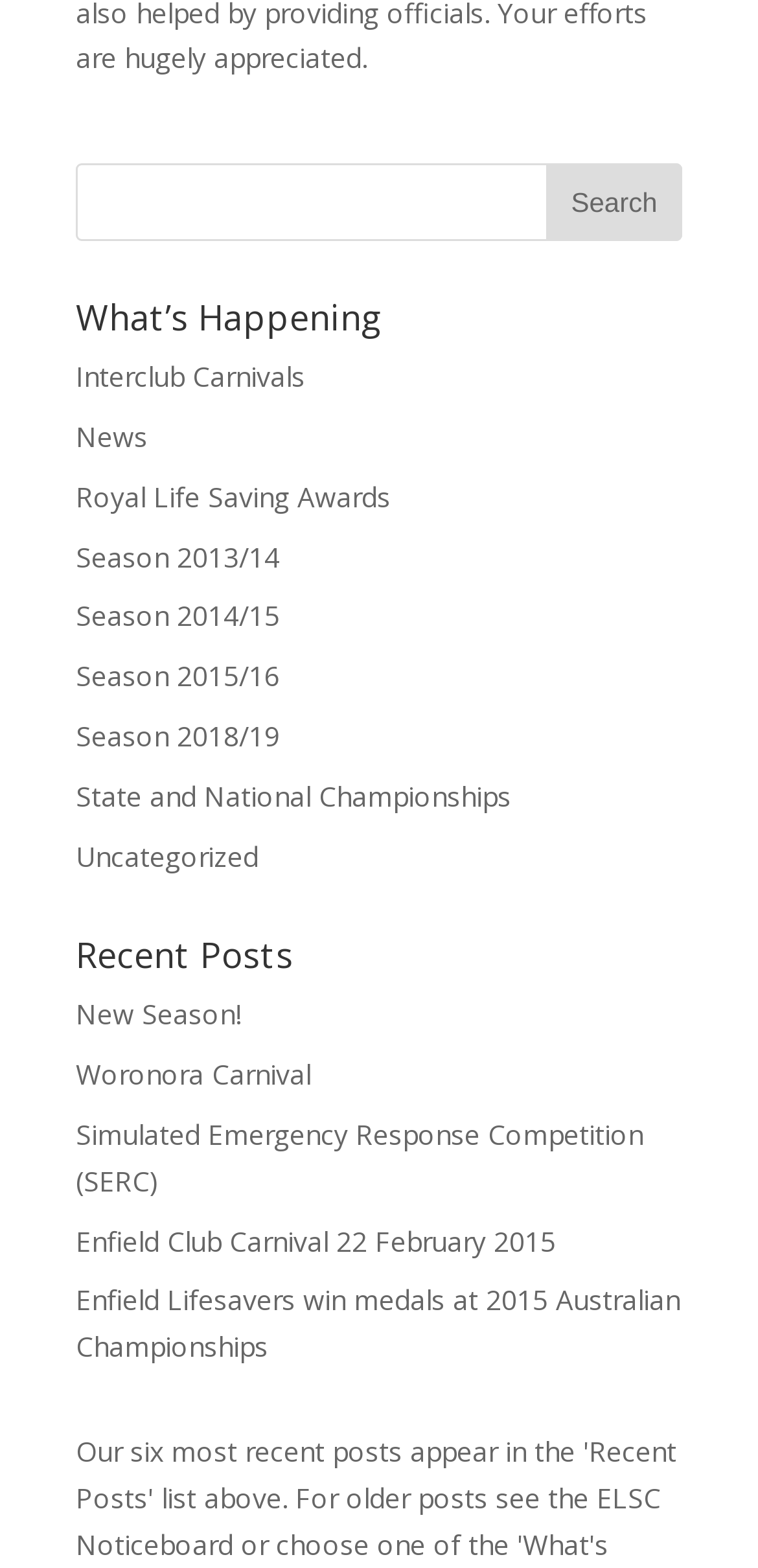What is the common theme among the links under 'Recent Posts'?
Make sure to answer the question with a detailed and comprehensive explanation.

The links under 'Recent Posts' have titles such as 'Woronora Carnival', 'Simulated Emergency Response Competition (SERC)', and 'Enfield Club Carnival', which are all related to lifesaving events or competitions, indicating that the common theme among these links is lifesaving events.